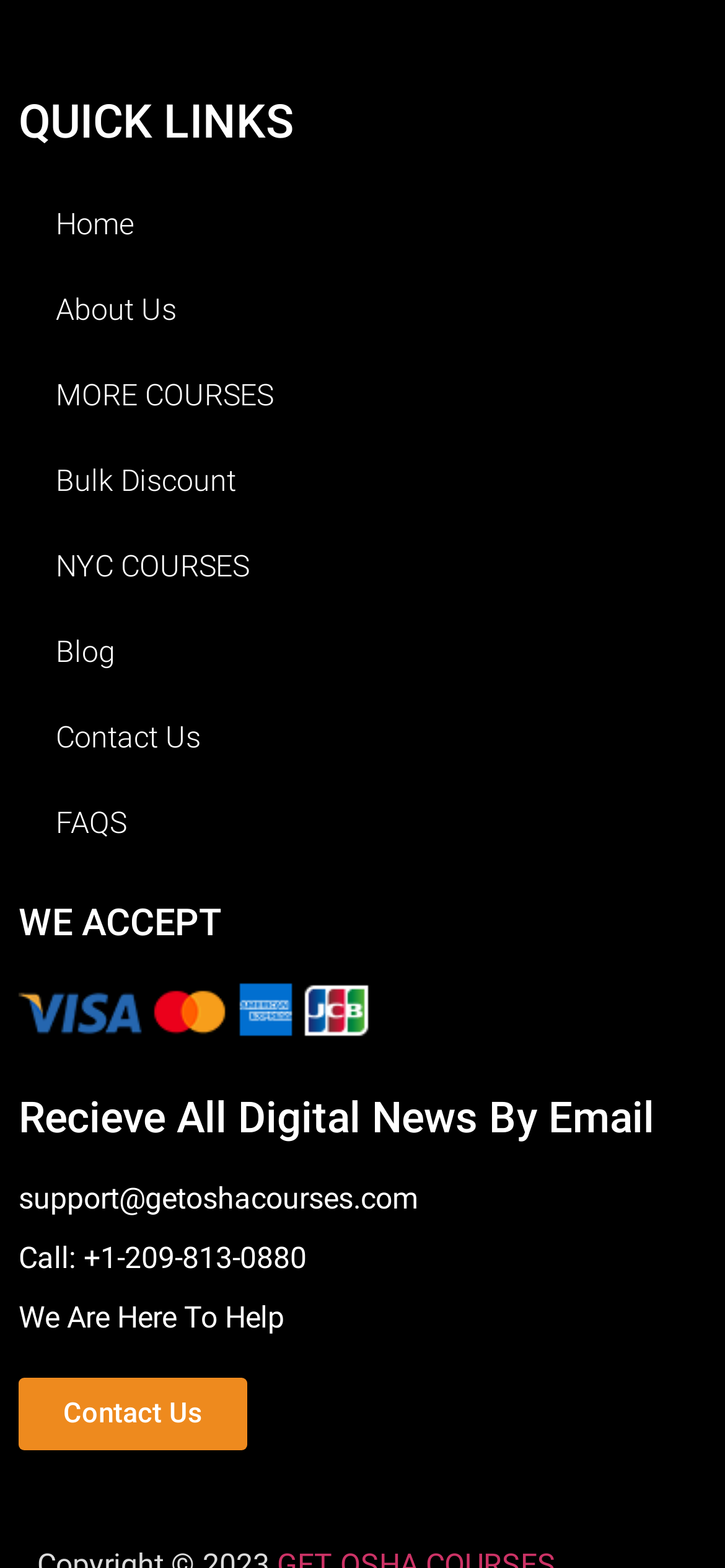What are the quick links available?
Please use the visual content to give a single word or phrase answer.

Home, About Us, etc.